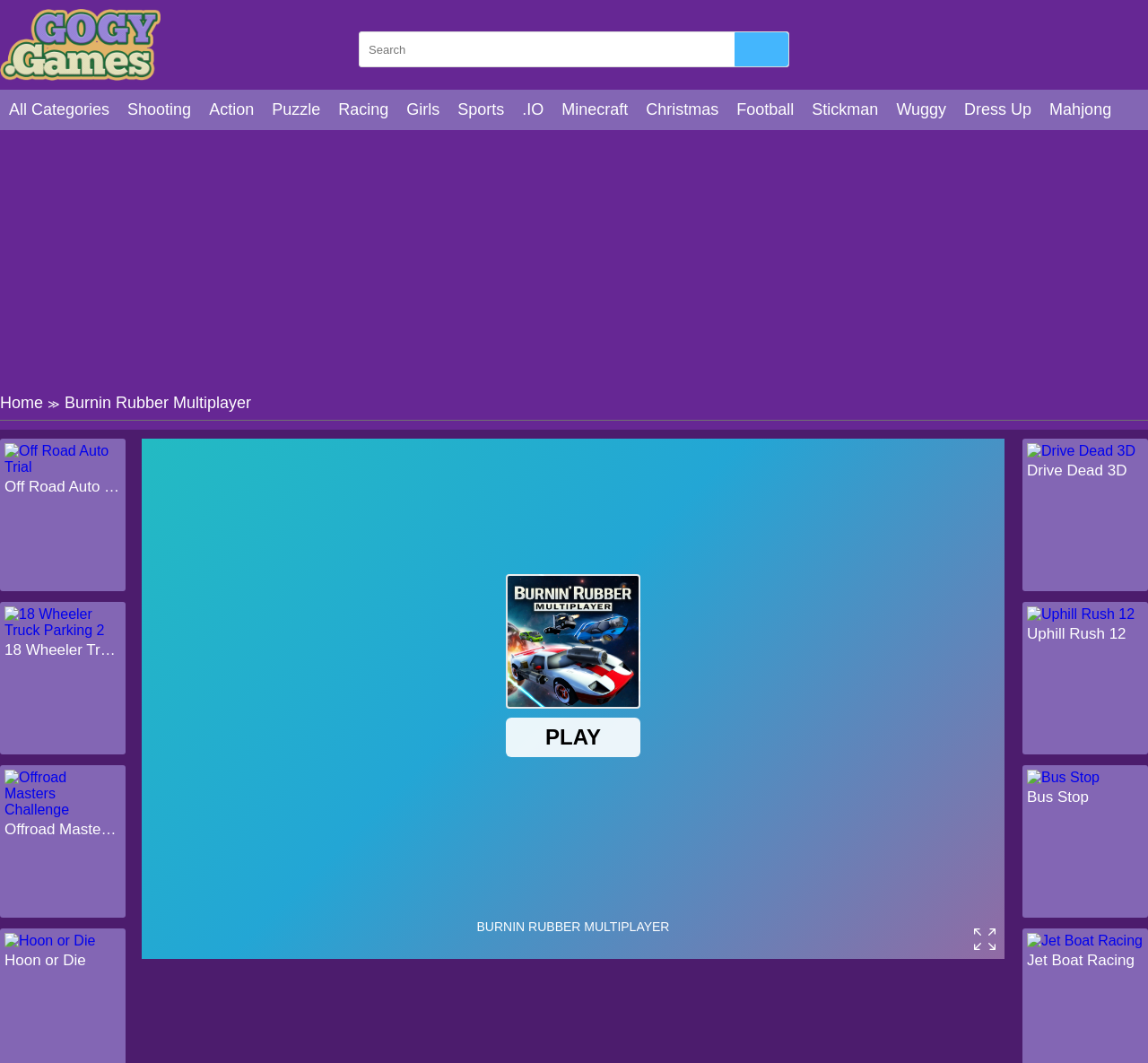Extract the bounding box of the UI element described as: "title="18 Wheeler Truck Parking 2"".

[0.004, 0.586, 0.105, 0.6]